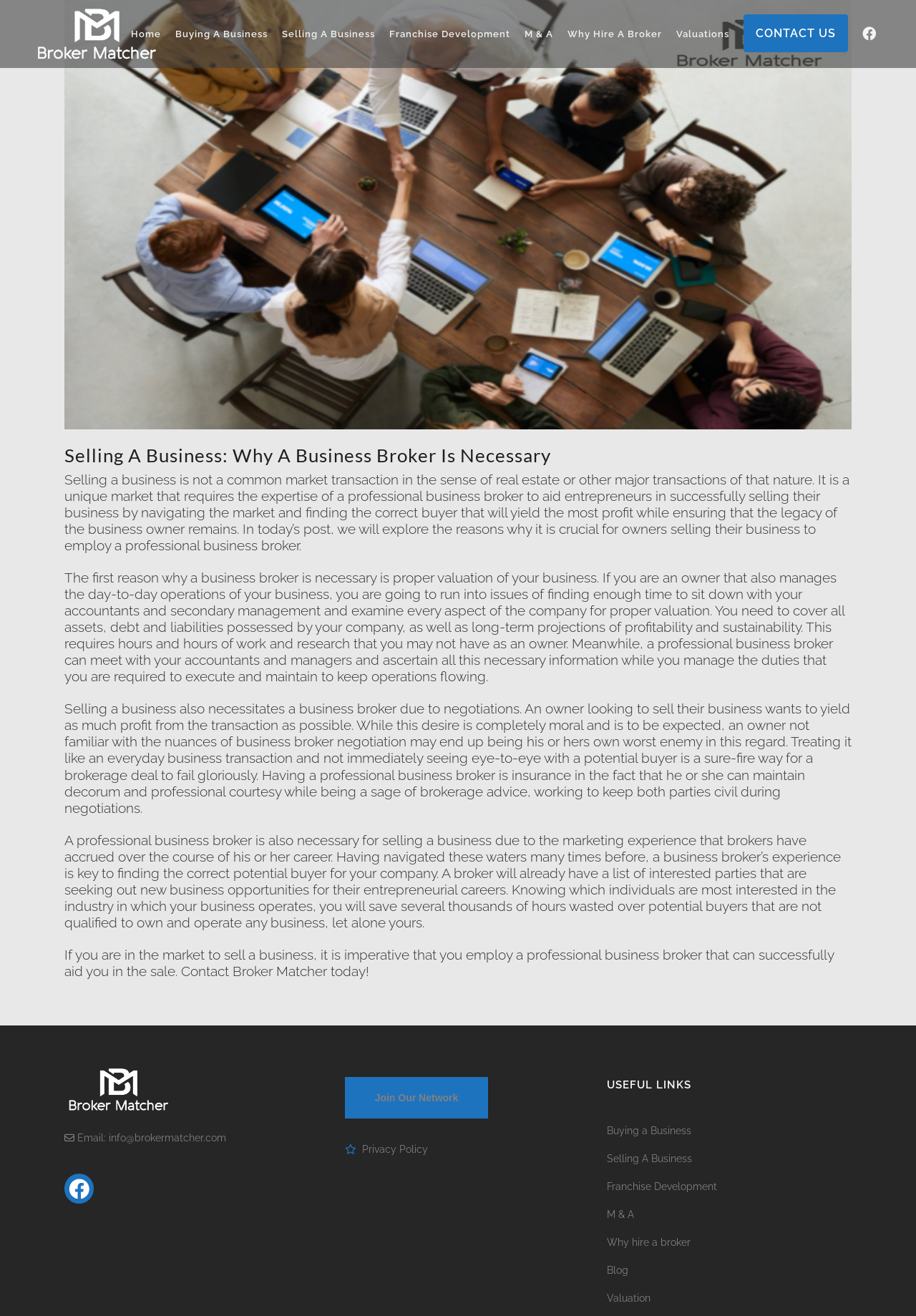Provide the bounding box for the UI element matching this description: "Why hire a broker".

[0.663, 0.938, 0.93, 0.95]